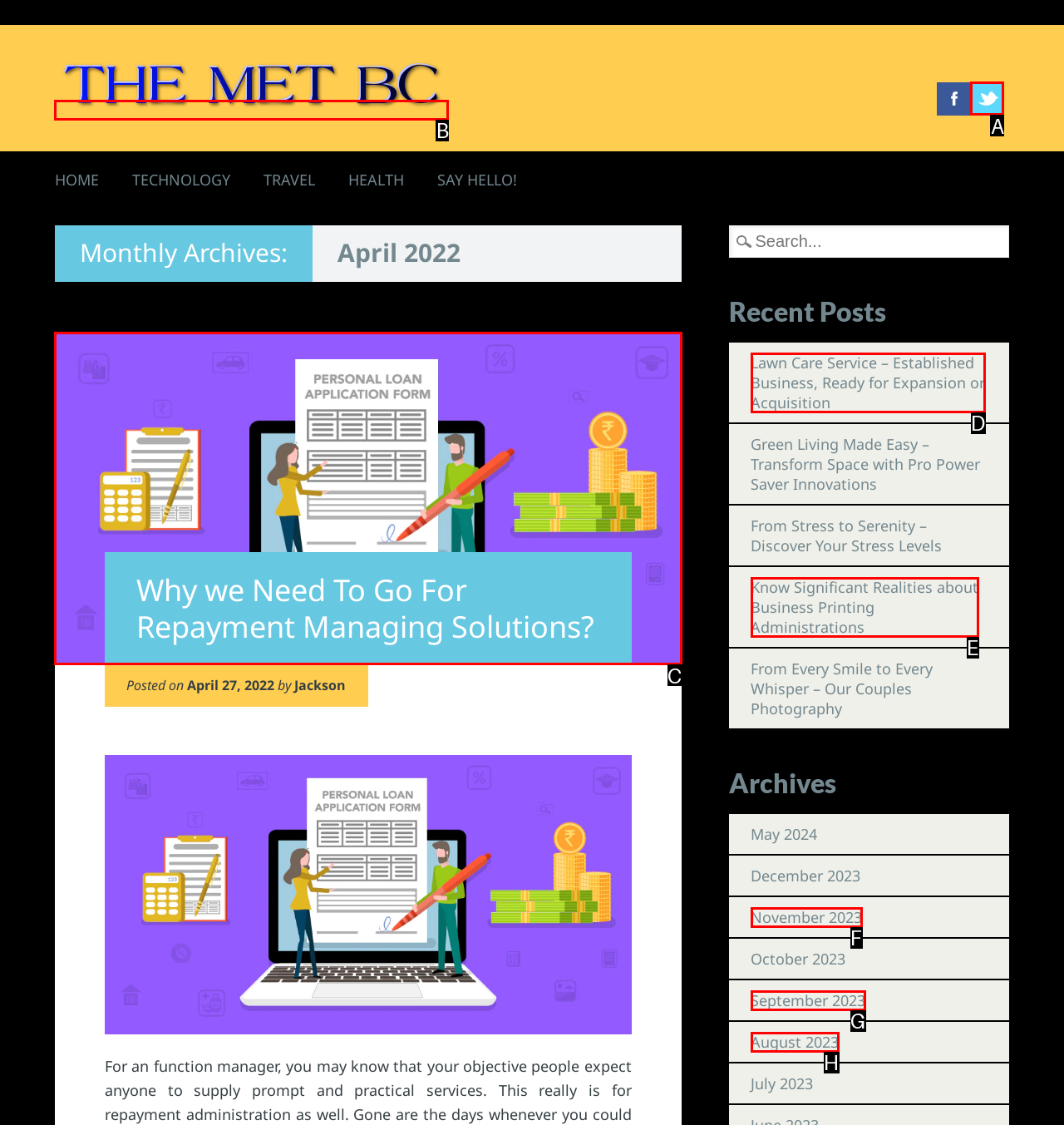To execute the task: Read about Repayment, which one of the highlighted HTML elements should be clicked? Answer with the option's letter from the choices provided.

C